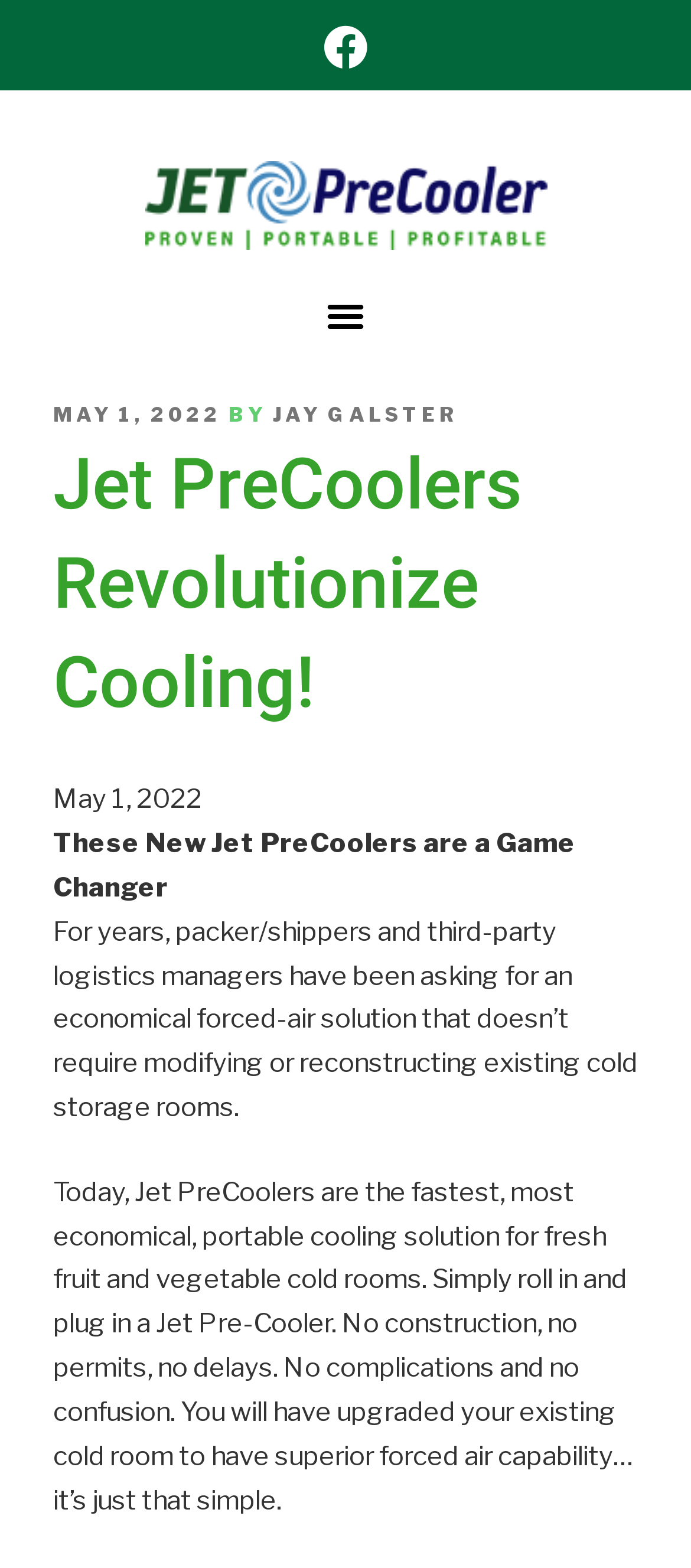From the webpage screenshot, identify the region described by Jay Galster. Provide the bounding box coordinates as (top-left x, top-left y, bottom-right x, bottom-right y), with each value being a floating point number between 0 and 1.

[0.395, 0.256, 0.662, 0.272]